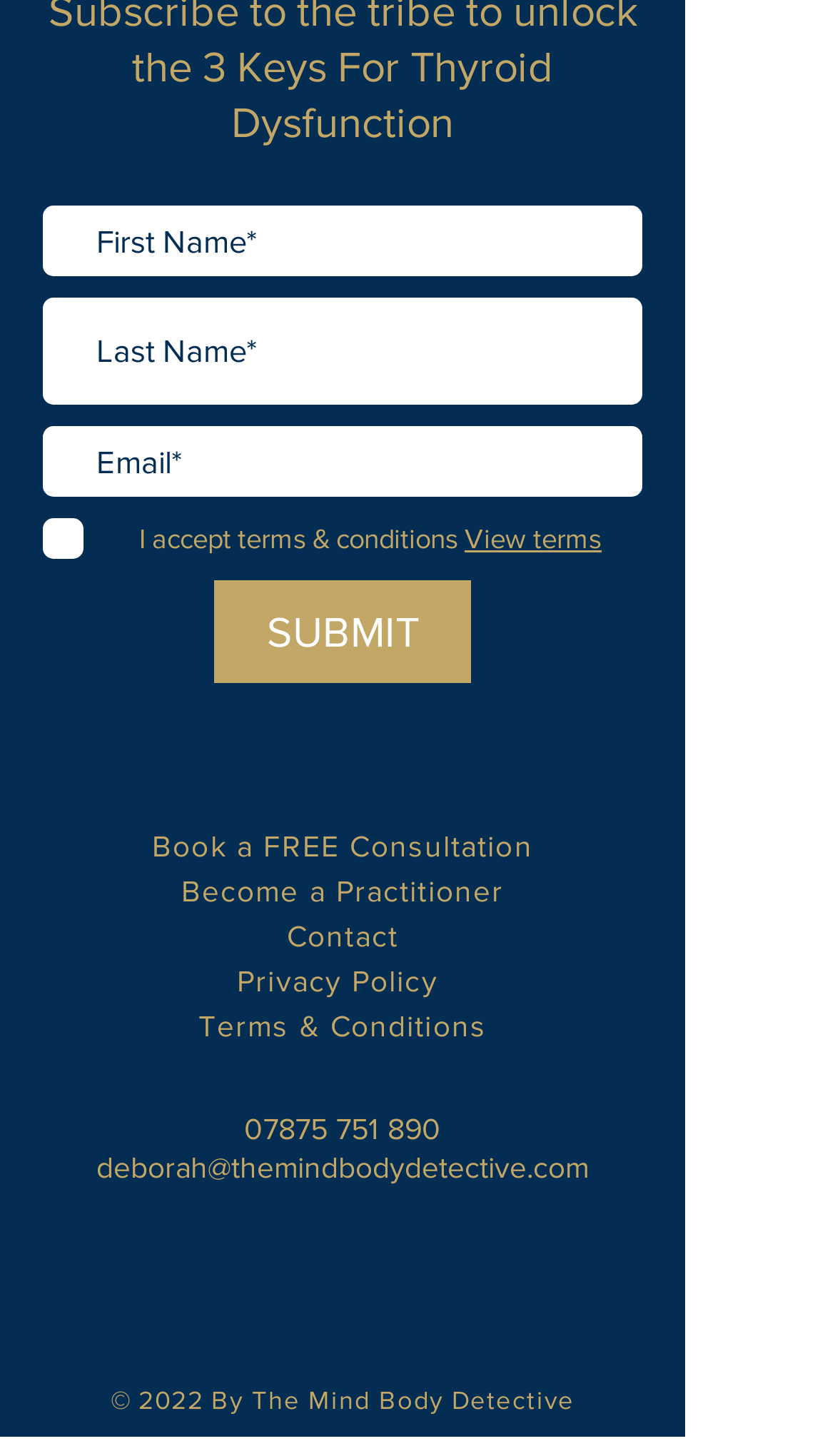Show the bounding box coordinates of the element that should be clicked to complete the task: "Click submit".

[0.256, 0.398, 0.564, 0.469]